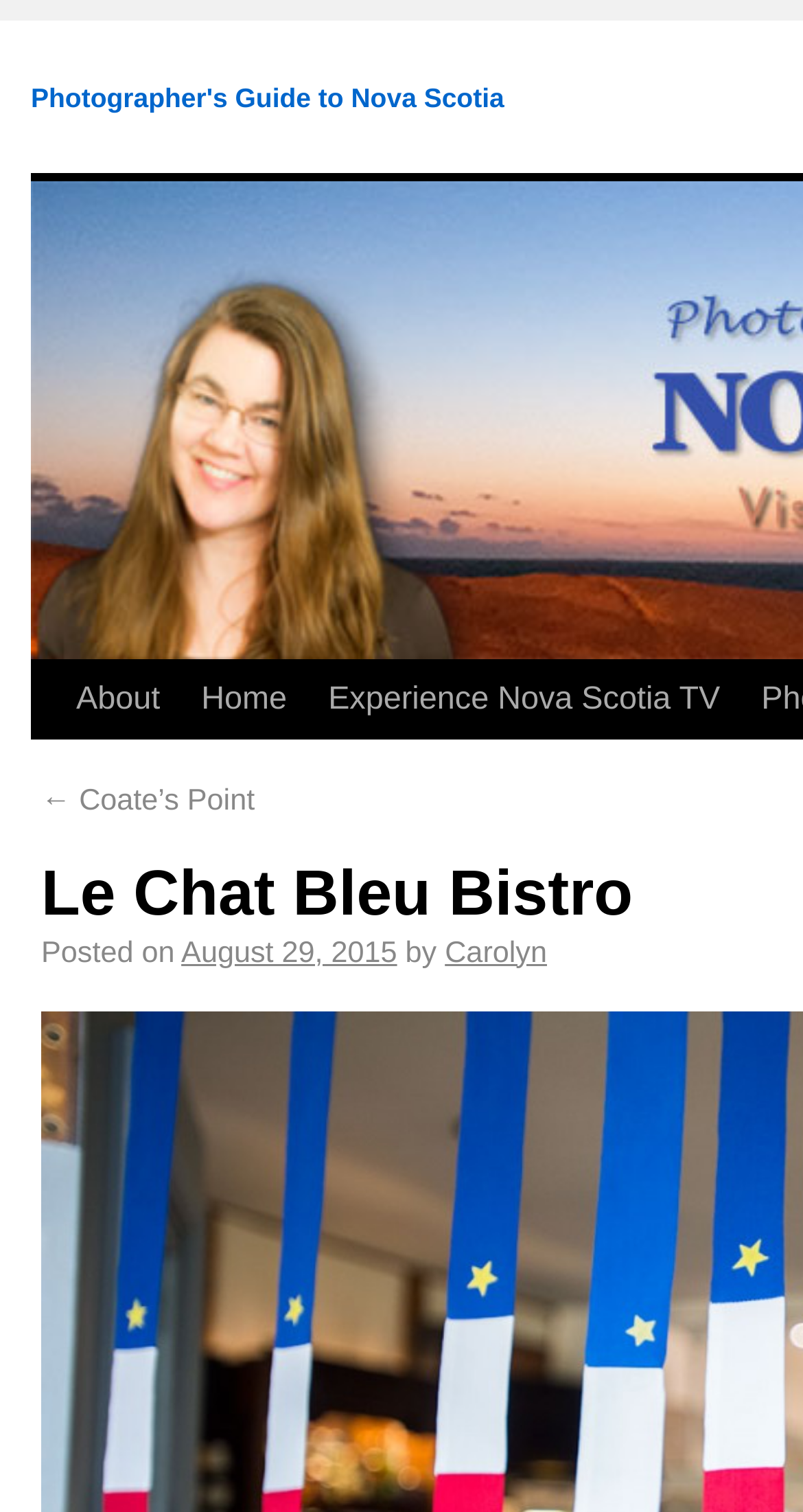Answer the question in a single word or phrase:
Who is the author of the post?

Carolyn